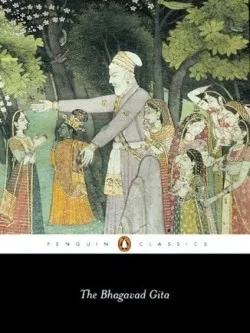What is the publisher of the book?
Using the image as a reference, give an elaborate response to the question.

The publisher of the book is Penguin Classics, as indicated by the distinguished logo displayed at the bottom of the illustration, along with the title 'The Bhagavad Gita'.